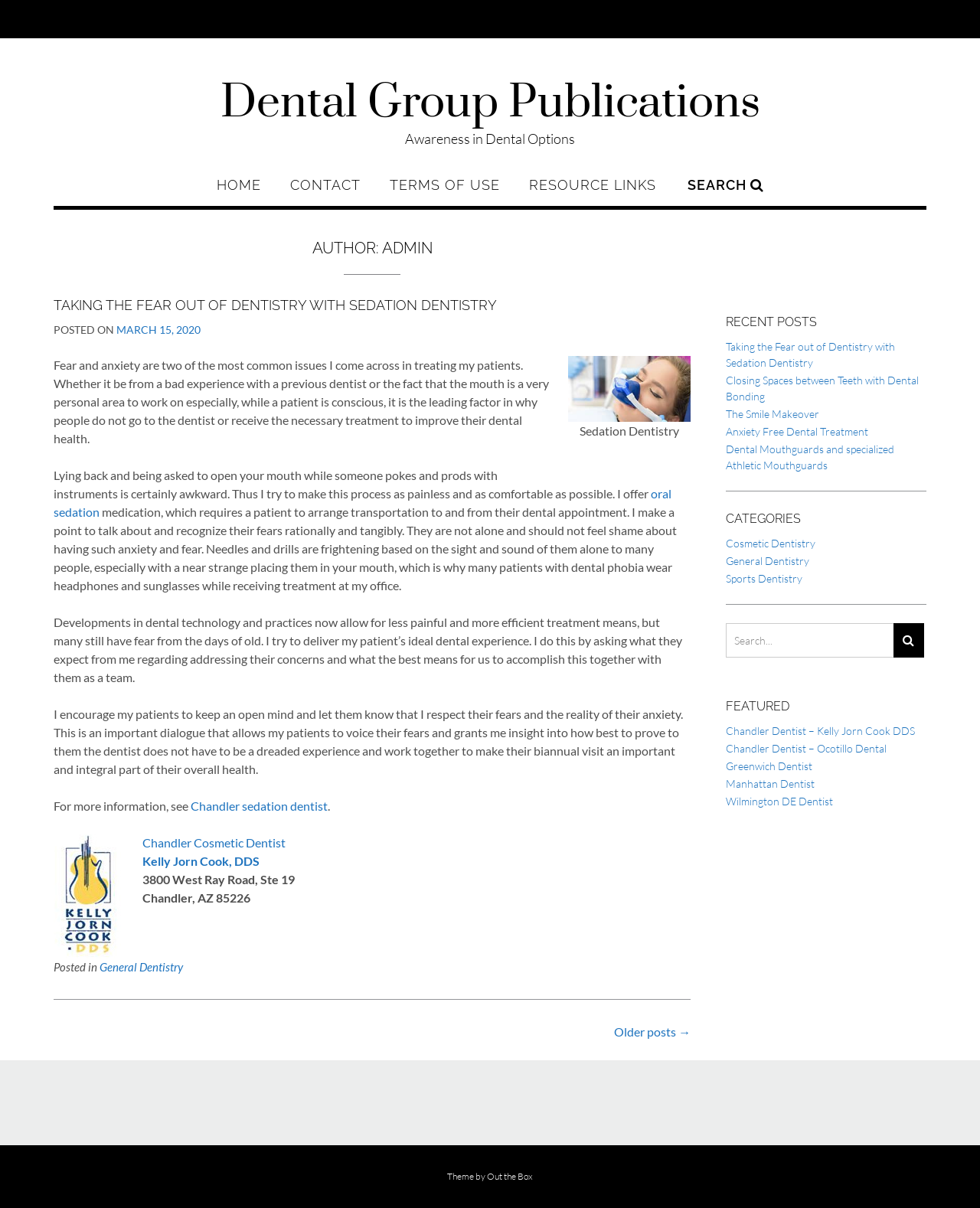What is the main topic of this webpage?
Refer to the image and provide a detailed answer to the question.

Based on the content of the webpage, it appears to be a blog or article about dentistry, specifically sedation dentistry. The heading 'TAKING THE FEAR OUT OF DENTISTRY WITH SEDATION DENTISTRY' and the text 'Fear and anxiety are two of the most common issues I come across in treating my patients...' suggest that the webpage is focused on dentistry.